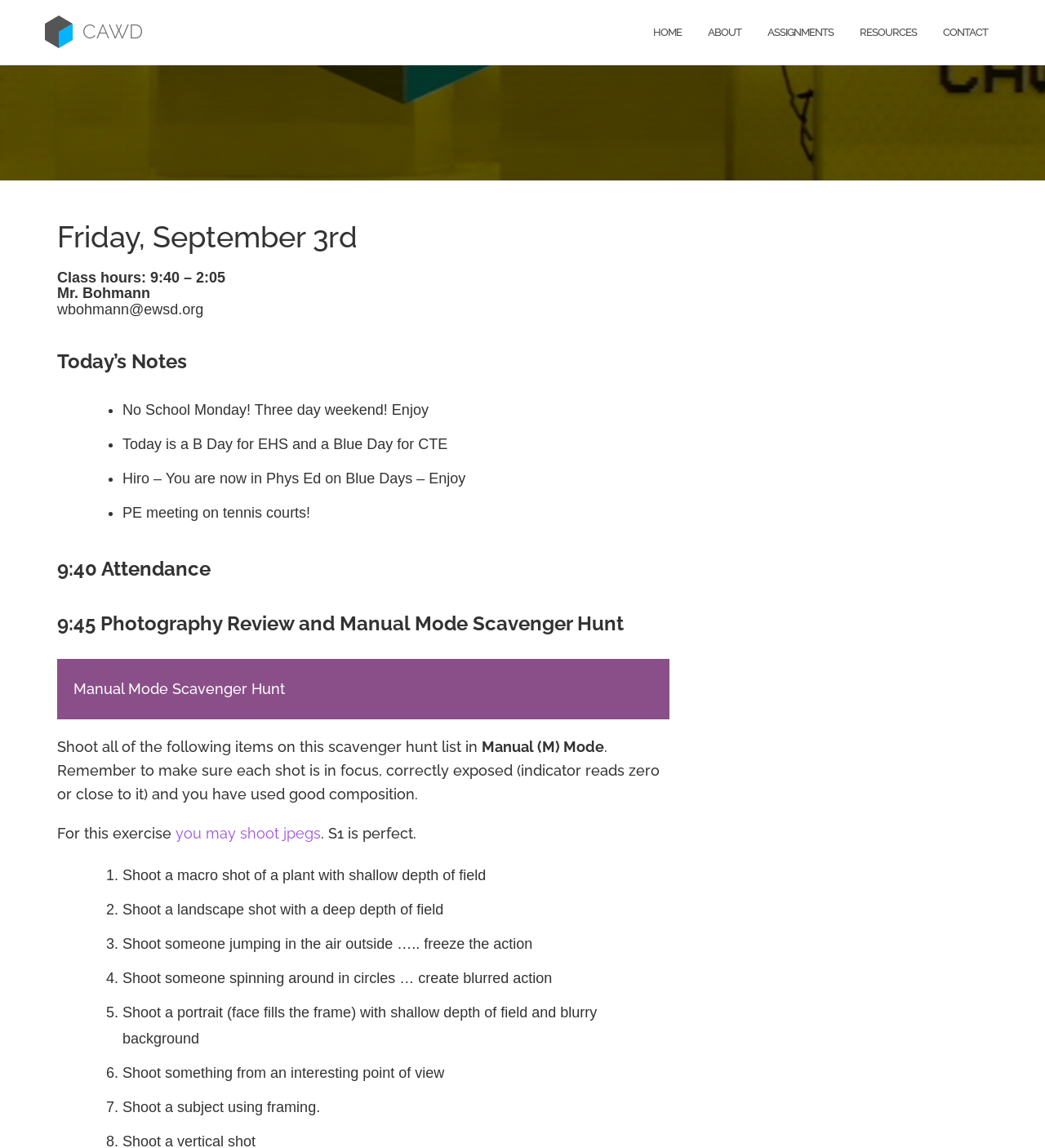Generate a comprehensive caption for the webpage you are viewing.

The webpage appears to be a class webpage for CAWD, with a focus on photography. At the top left, there is a CAWD logo, accompanied by a link to the CAWD homepage. To the right of the logo, there are navigation links to different sections of the website, including HOME, ABOUT, ASSIGNMENTS, RESOURCES, and CONTACT.

Below the navigation links, there is a header section that displays the date, "Friday, September 3rd", and the class hours, "9:40 – 2:05 Mr. Bohmann wbohmann@ewsd.org". 

The main content of the webpage is divided into several sections. The first section is titled "Today's Notes" and contains a list of announcements, including reminders about a three-day weekend, a B Day for EHS and a Blue Day for CTE, and a PE meeting on the tennis courts.

The next section is titled "9:40 Attendance" and is followed by a section titled "9:45 Photography Review and Manual Mode Scavenger Hunt". This section provides instructions for a photography exercise, including a list of seven tasks to complete, such as shooting a macro shot of a plant with shallow depth of field, a landscape shot with a deep depth of field, and a portrait with shallow depth of field and blurry background.